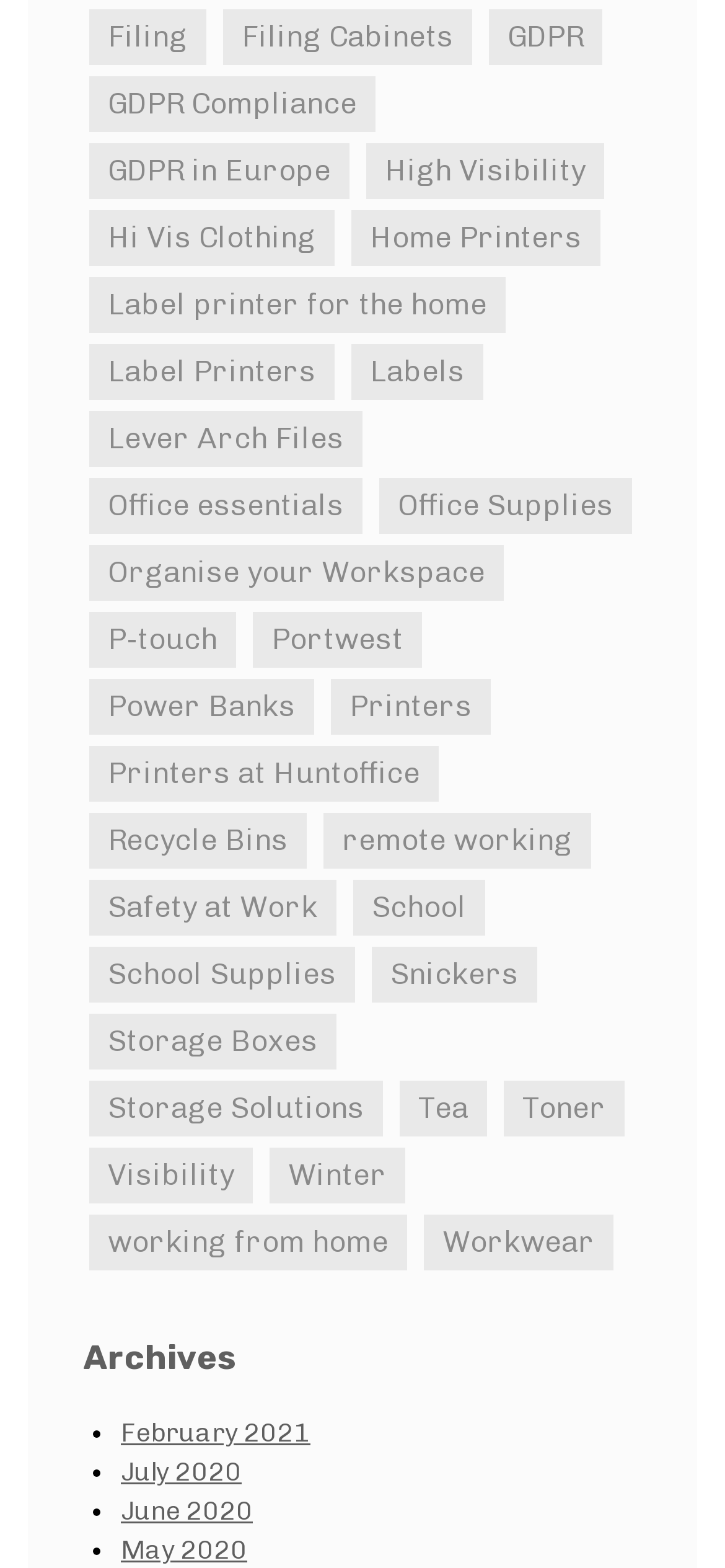Identify and provide the bounding box coordinates of the UI element described: "Visibility". The coordinates should be formatted as [left, top, right, bottom], with each number being a float between 0 and 1.

[0.123, 0.731, 0.349, 0.767]